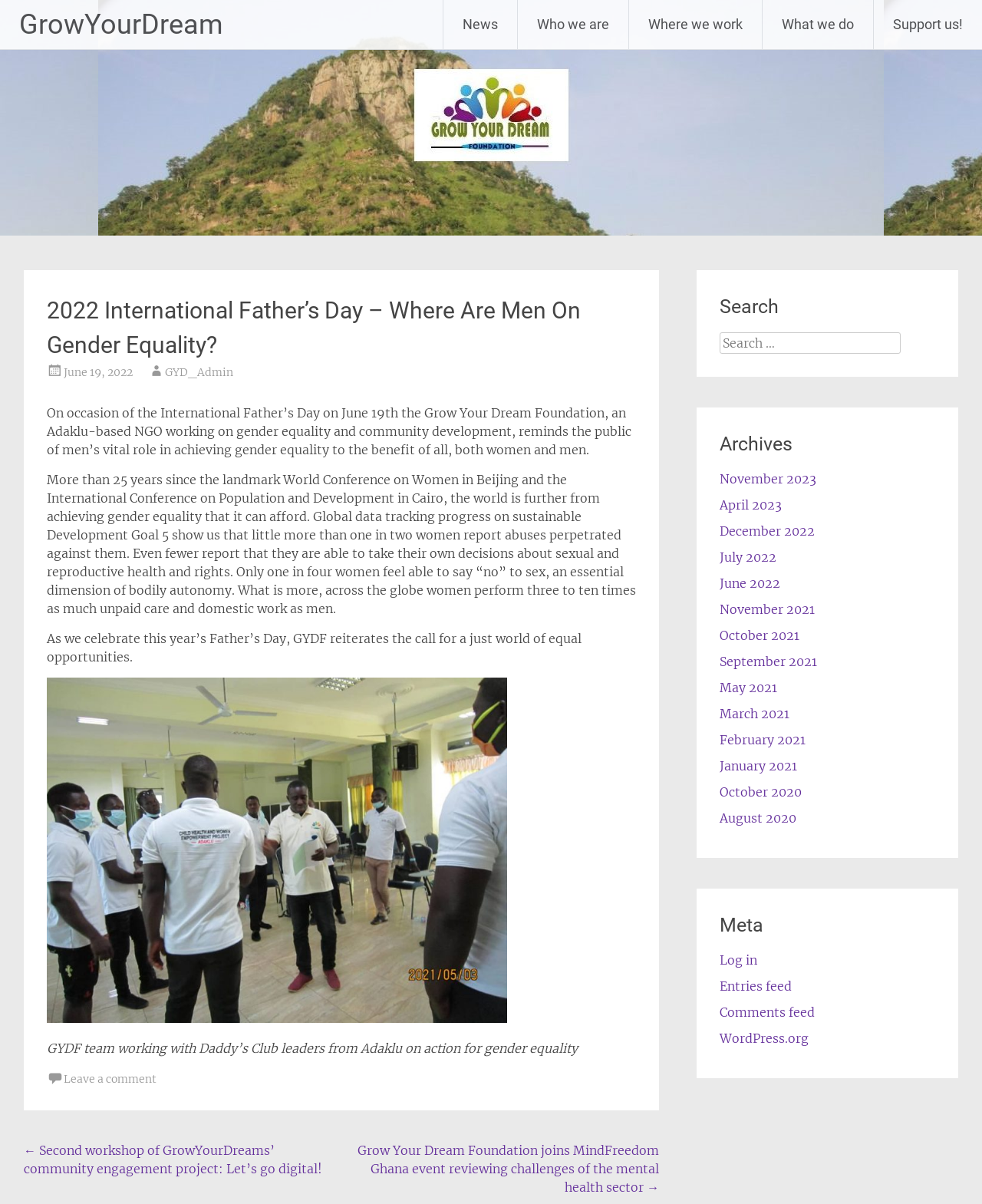Locate the bounding box coordinates of the element that should be clicked to execute the following instruction: "Read the article about Father’s Day".

[0.048, 0.337, 0.643, 0.38]